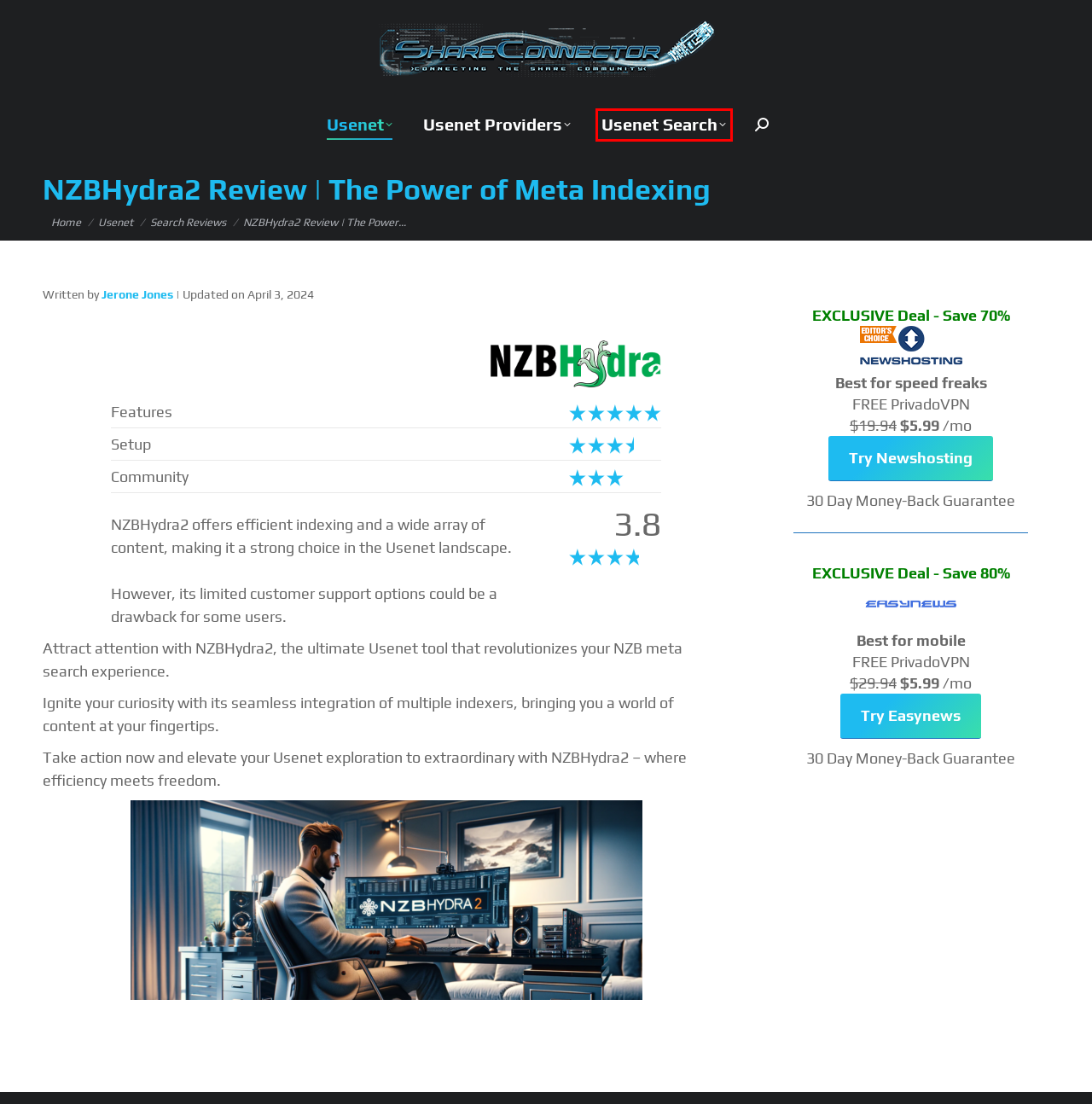You have been given a screenshot of a webpage, where a red bounding box surrounds a UI element. Identify the best matching webpage description for the page that loads after the element in the bounding box is clicked. Options include:
A. ShareConnector
B. 5 Best NZB Search Engines | Binary newsgroups (June 2024)
C. Usenet Newsgroups Made Easy - Easynews
D. 7 Best Usenet Providers (June 2024 Discount)
E. Search Reviews Archives | ShareConnector
F. Jerone Jones, Author at ShareConnector
G. Usenet | 3 Simple Ways of Maximizing Access Beyond 2024
H. Usenet Archives | ShareConnector

B